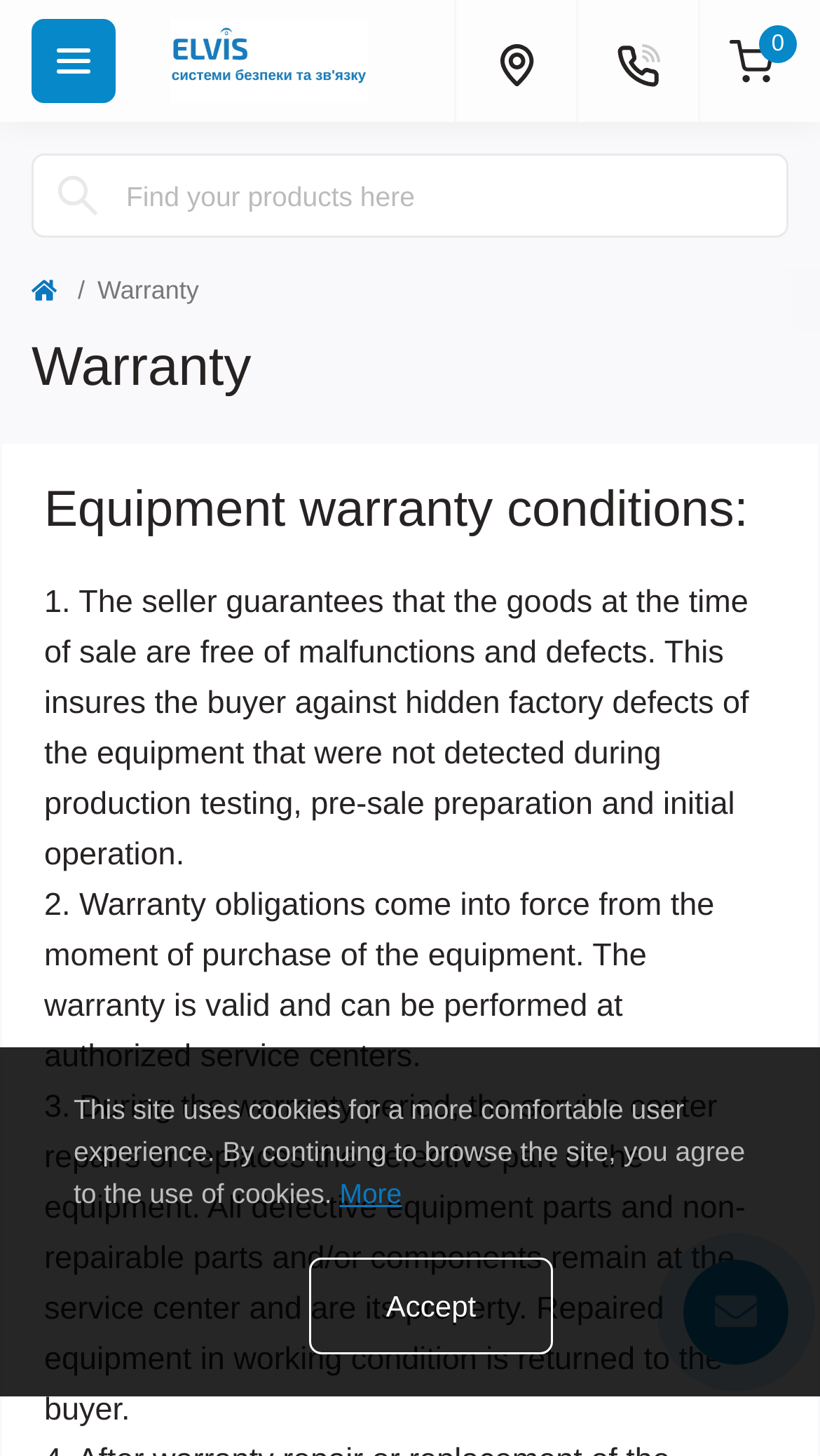Locate the bounding box of the UI element based on this description: "0 0.00грн.". Provide four float numbers between 0 and 1 as [left, top, right, bottom].

[0.851, 0.0, 1.0, 0.084]